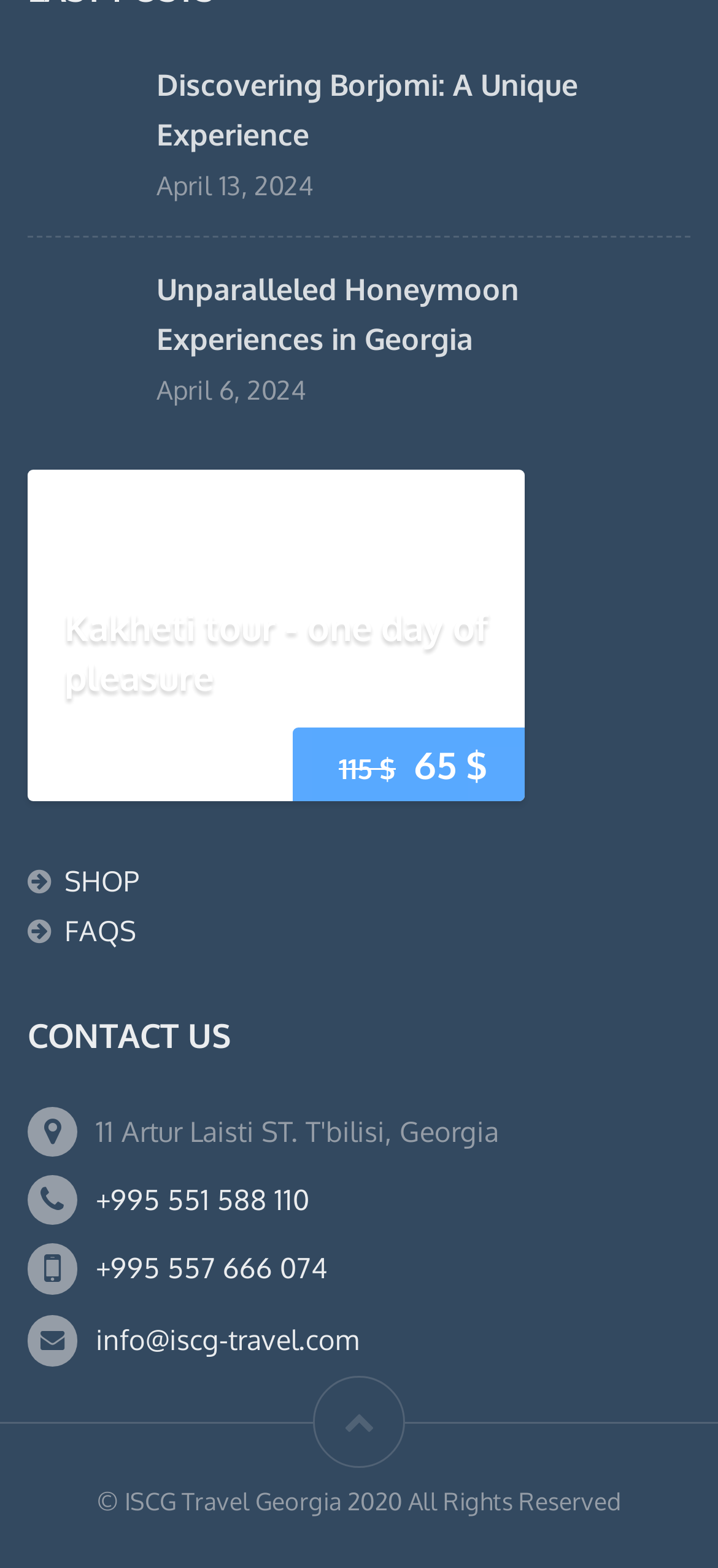Provide the bounding box coordinates of the HTML element described as: "parent_node: 115 $". The bounding box coordinates should be four float numbers between 0 and 1, i.e., [left, top, right, bottom].

[0.038, 0.393, 0.731, 0.416]